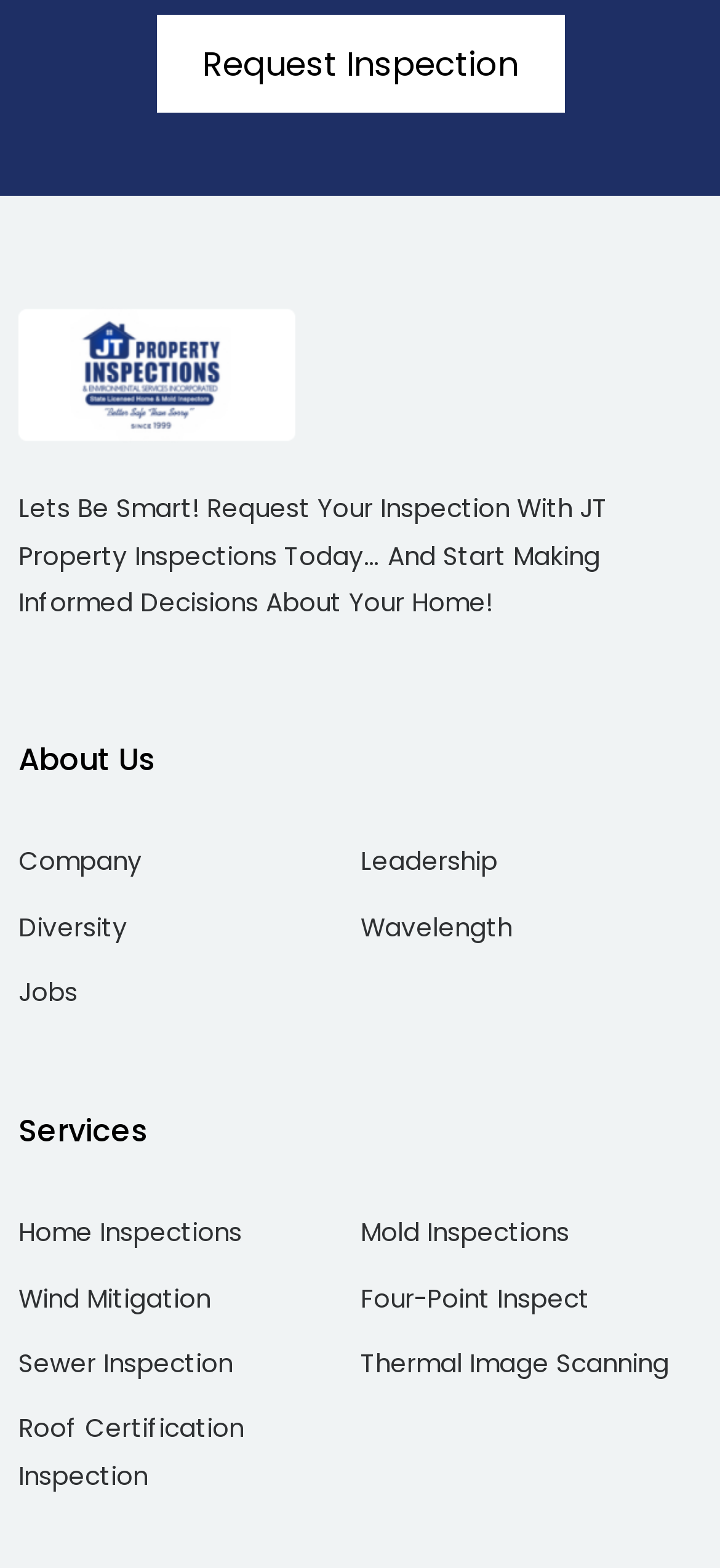What type of information is available in the 'About Us' section?
Please describe in detail the information shown in the image to answer the question.

The 'About Us' section is a navigation link that contains sub-links to pages about the company, its leadership, diversity, and more. This suggests that users can find information about the company's background, mission, and values in this section.